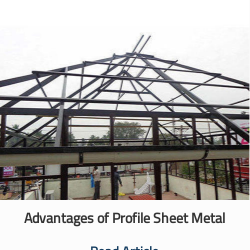Explain in detail what you see in the image.

The image showcases a partially constructed structure featuring a roof framework made of profile sheet metal. This design highlights the use of modern fabrication techniques, emphasizing the advantages of profile sheet metal in construction. The open ceiling allows an unobstructed view of the sky, suggesting potential for natural light. Below, various construction materials and equipment are visible, indicating an active building site. Accompanying the image is the text "Advantages of Profile Sheet Metal," inviting viewers to explore the benefits of this material in buildings, such as durability and cost-effectiveness. A "Read Article" link encourages further reading on the topic.